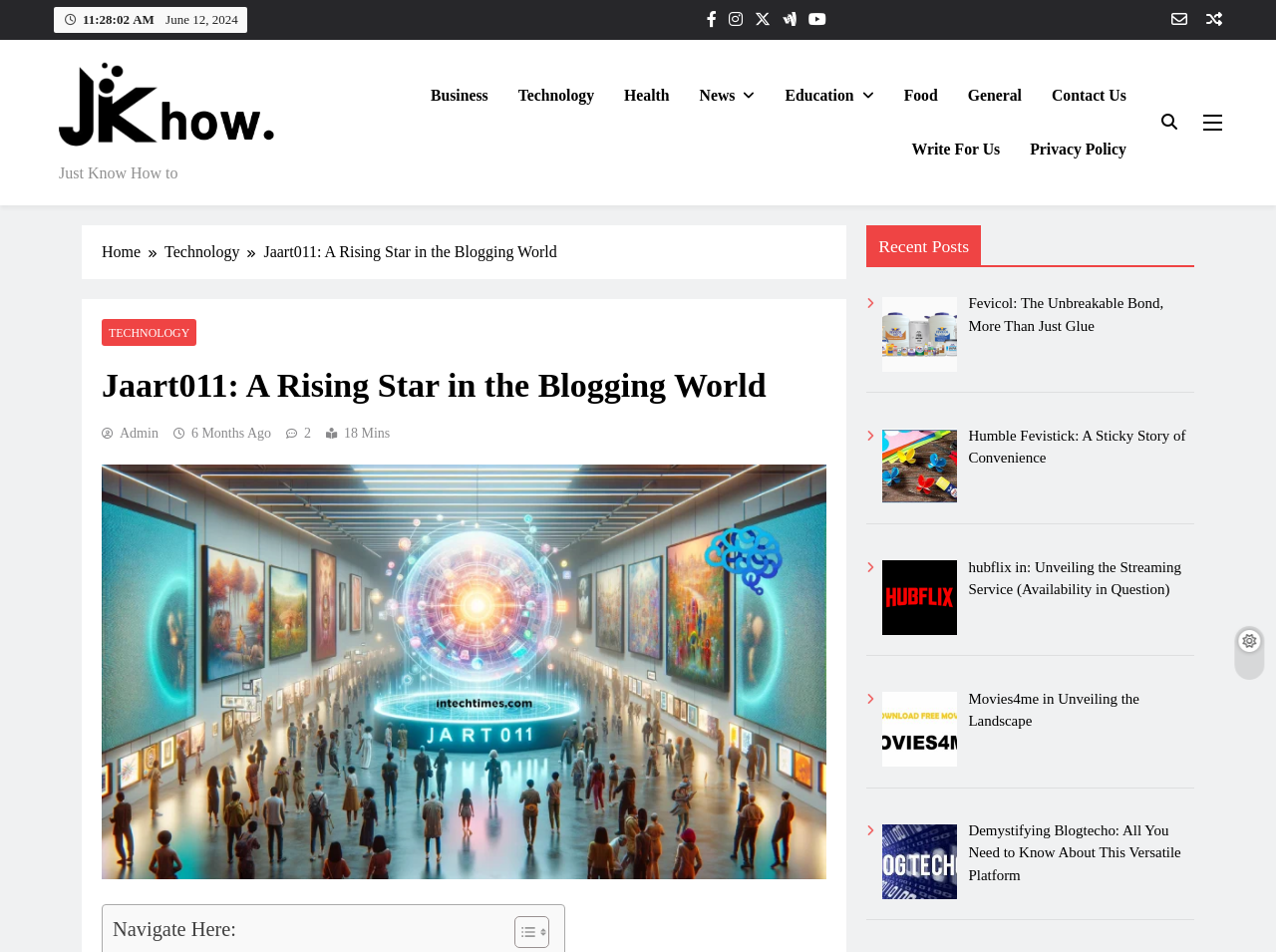Identify the bounding box coordinates for the element you need to click to achieve the following task: "Go to home page". The coordinates must be four float values ranging from 0 to 1, formatted as [left, top, right, bottom].

None